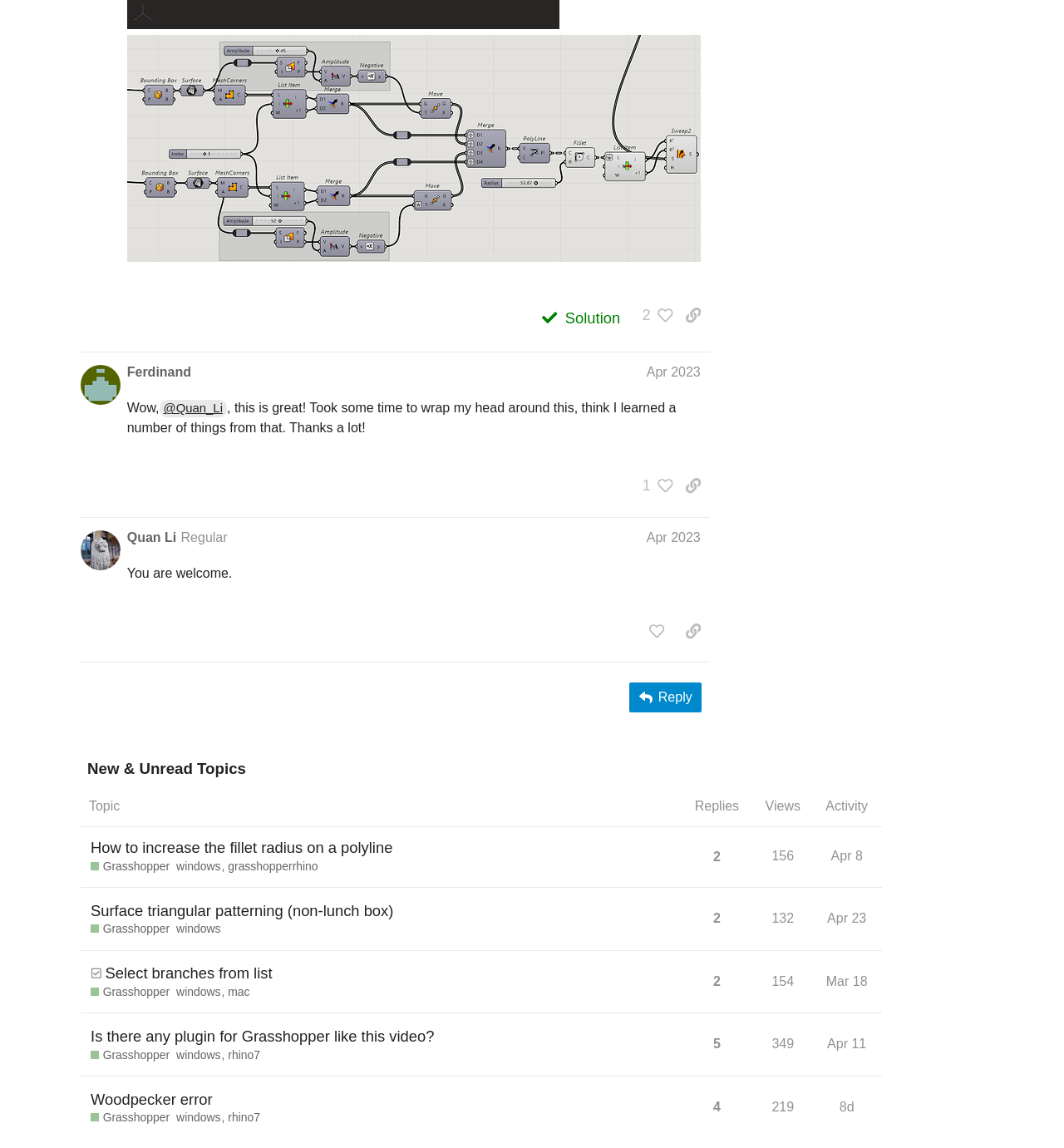Identify the bounding box for the described UI element: "Select branches from list".

[0.099, 0.829, 0.256, 0.866]